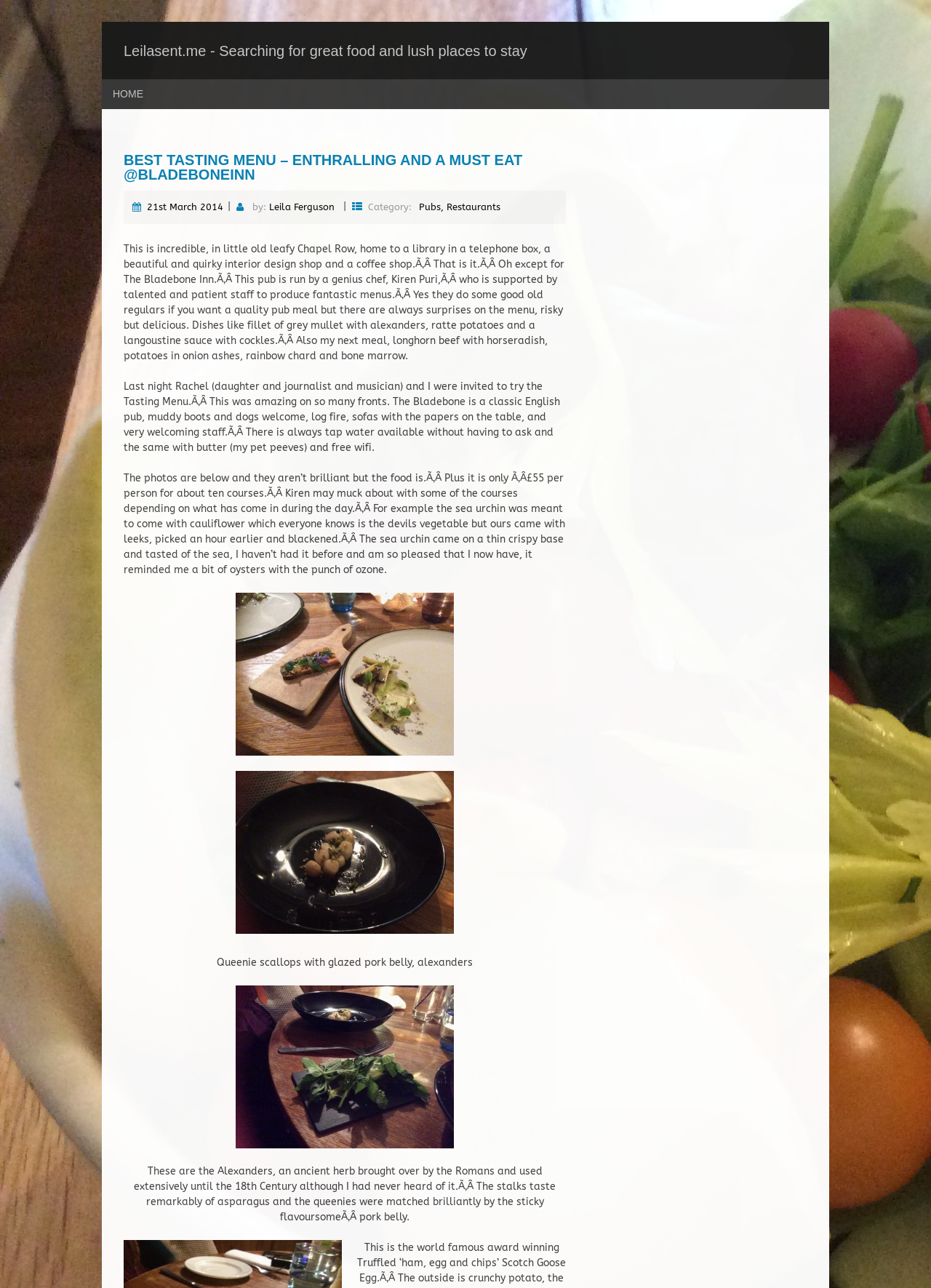Provide the bounding box coordinates in the format (top-left x, top-left y, bottom-right x, bottom-right y). All values are floating point numbers between 0 and 1. Determine the bounding box coordinate of the UI element described as: 21st March 2014

[0.158, 0.156, 0.24, 0.165]